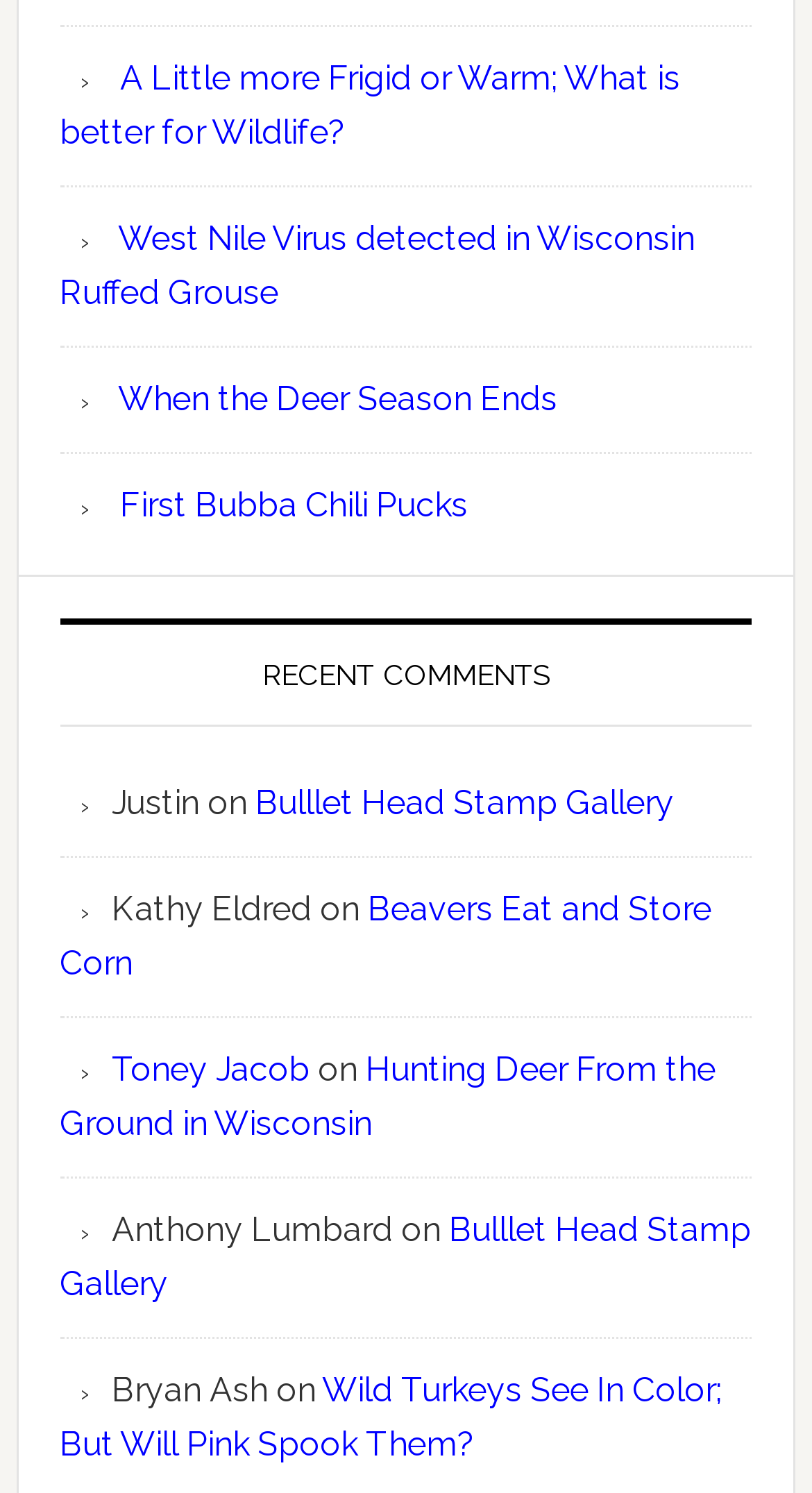What is the name of the person who commented on 'Beavers Eat and Store Corn'?
Use the screenshot to answer the question with a single word or phrase.

Kathy Eldred